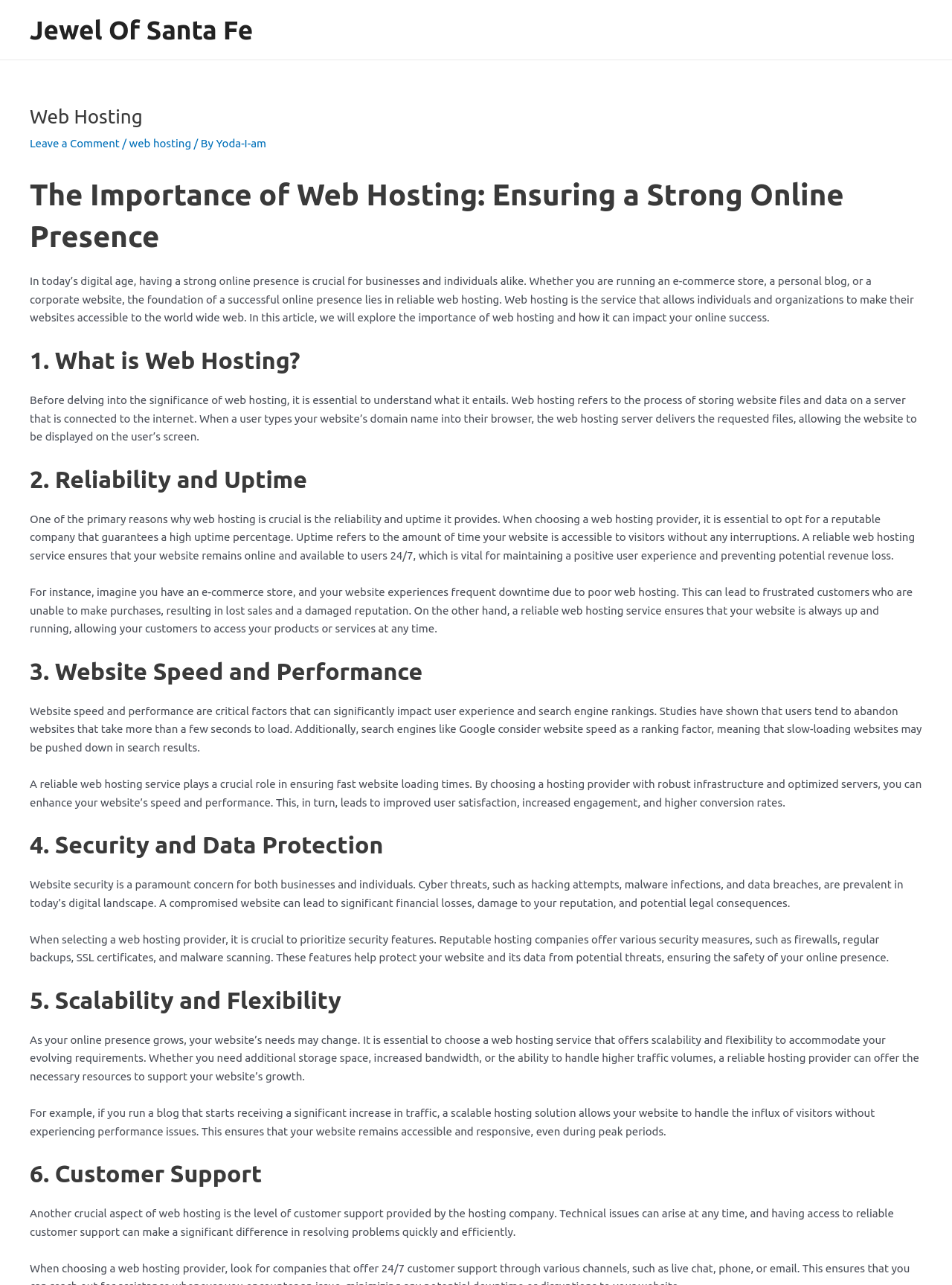Why is scalability important for web hosting?
Examine the image and provide an in-depth answer to the question.

According to the webpage, scalability is essential for web hosting because it allows the website to handle increased traffic, storage needs, or bandwidth requirements as the online presence grows. This ensures that the website remains accessible and responsive, even during peak periods, and can accommodate evolving requirements without experiencing performance issues.